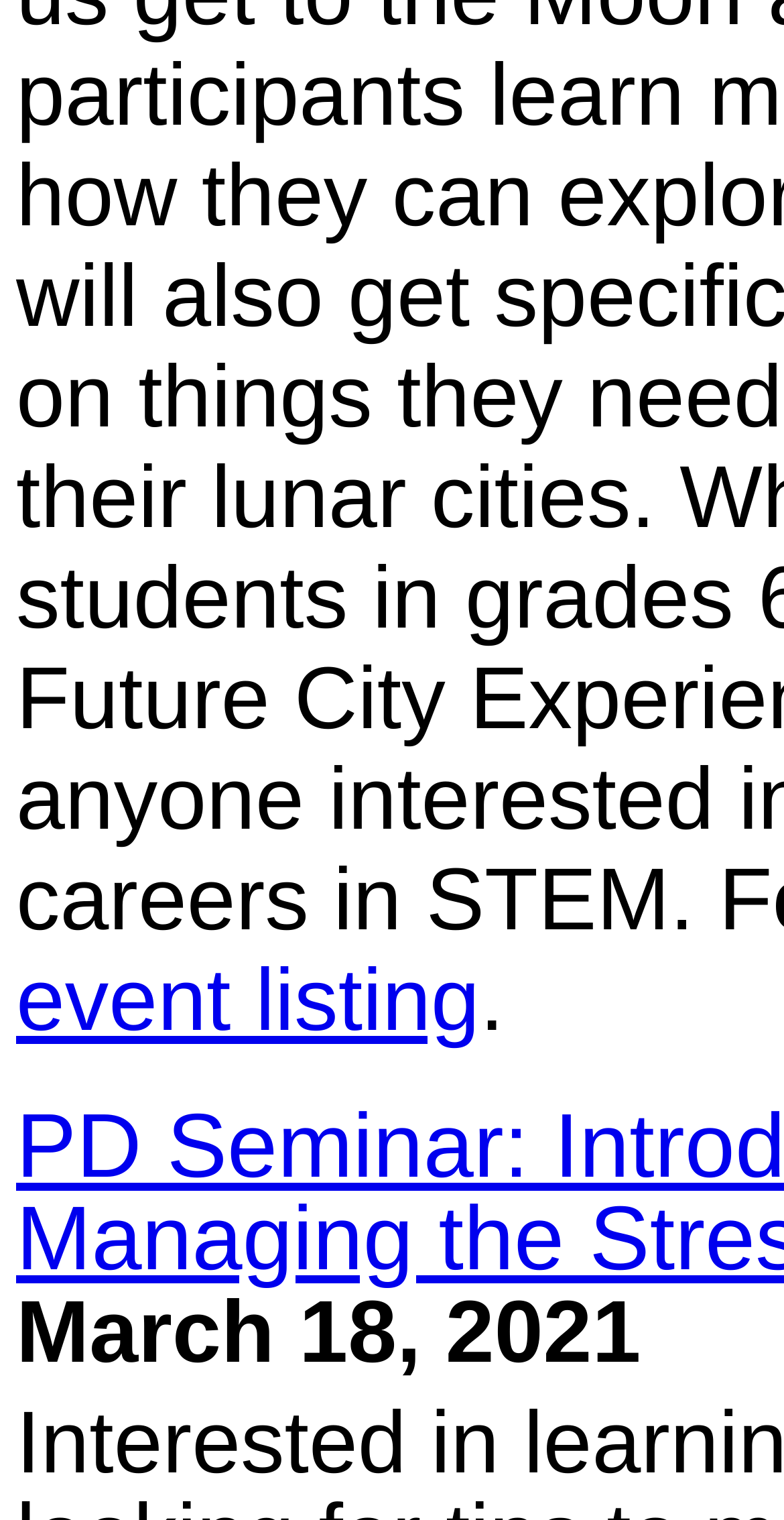Find the bounding box coordinates corresponding to the UI element with the description: "event listing". The coordinates should be formatted as [left, top, right, bottom], with values as floats between 0 and 1.

[0.021, 0.625, 0.612, 0.69]